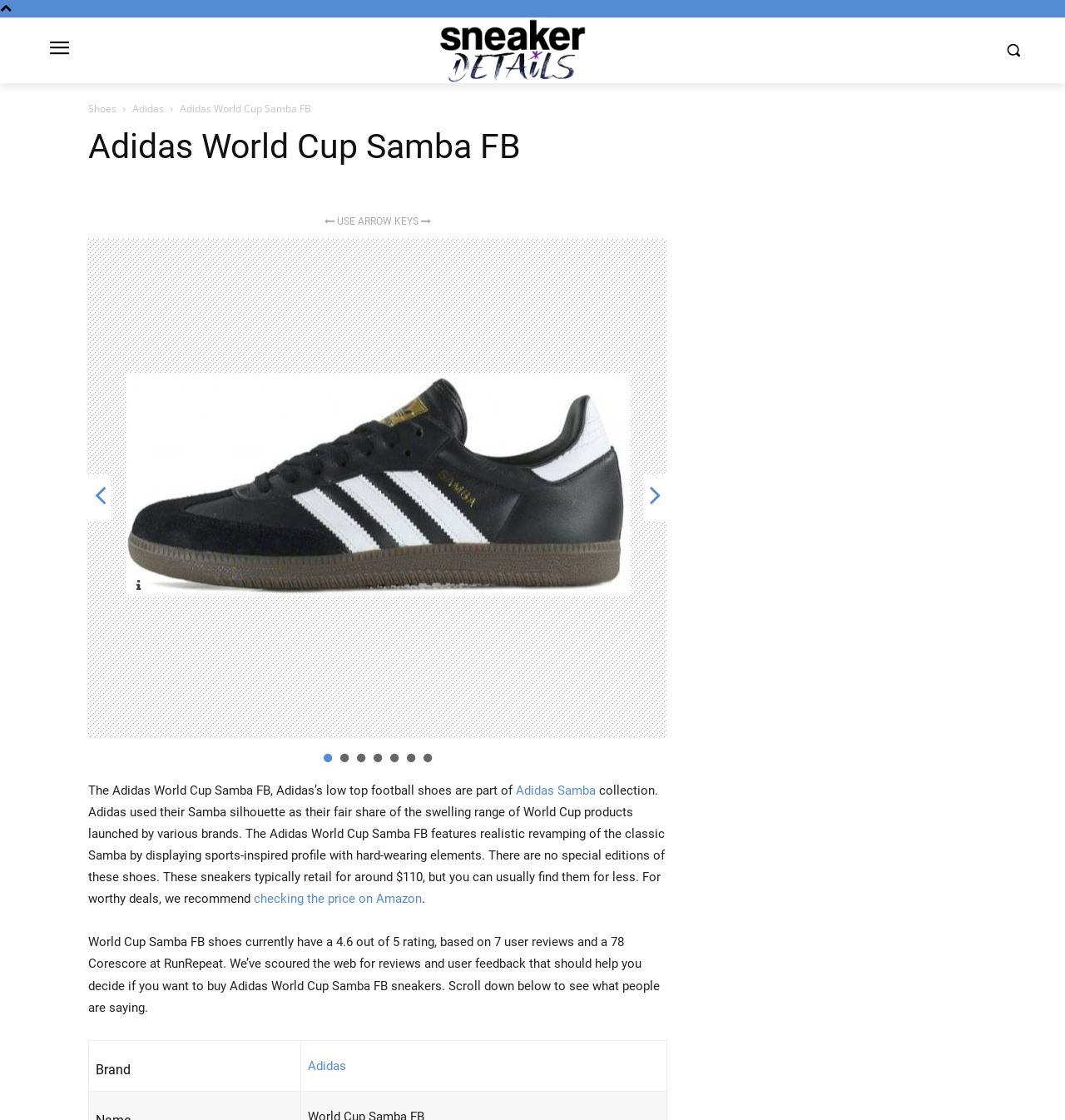Answer the question using only one word or a concise phrase: What is the brand of the shoes reviewed on this webpage?

Adidas